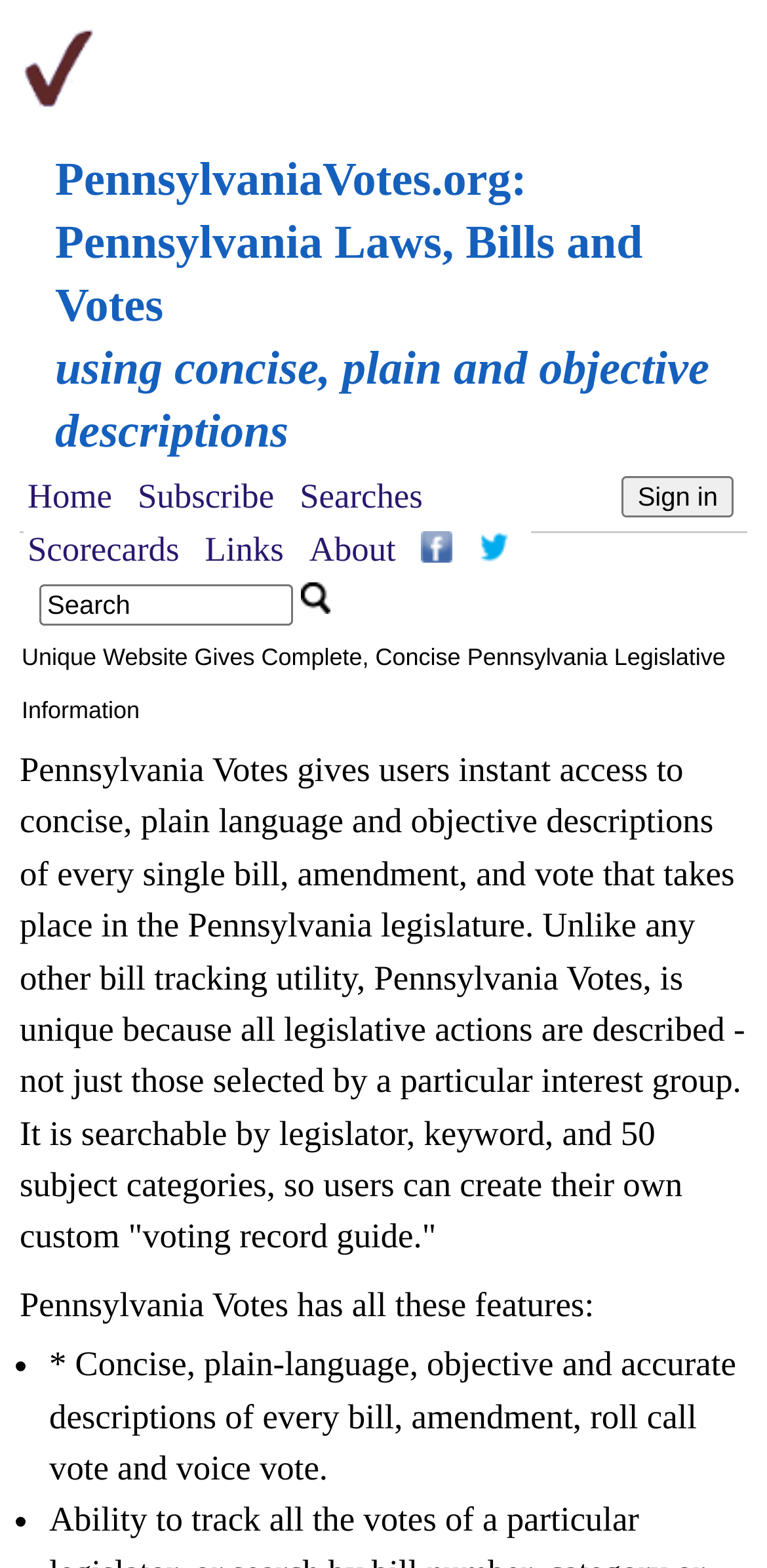Identify the bounding box coordinates of the region that needs to be clicked to carry out this instruction: "Submit a search query". Provide these coordinates as four float numbers ranging from 0 to 1, i.e., [left, top, right, bottom].

[0.393, 0.371, 0.432, 0.391]